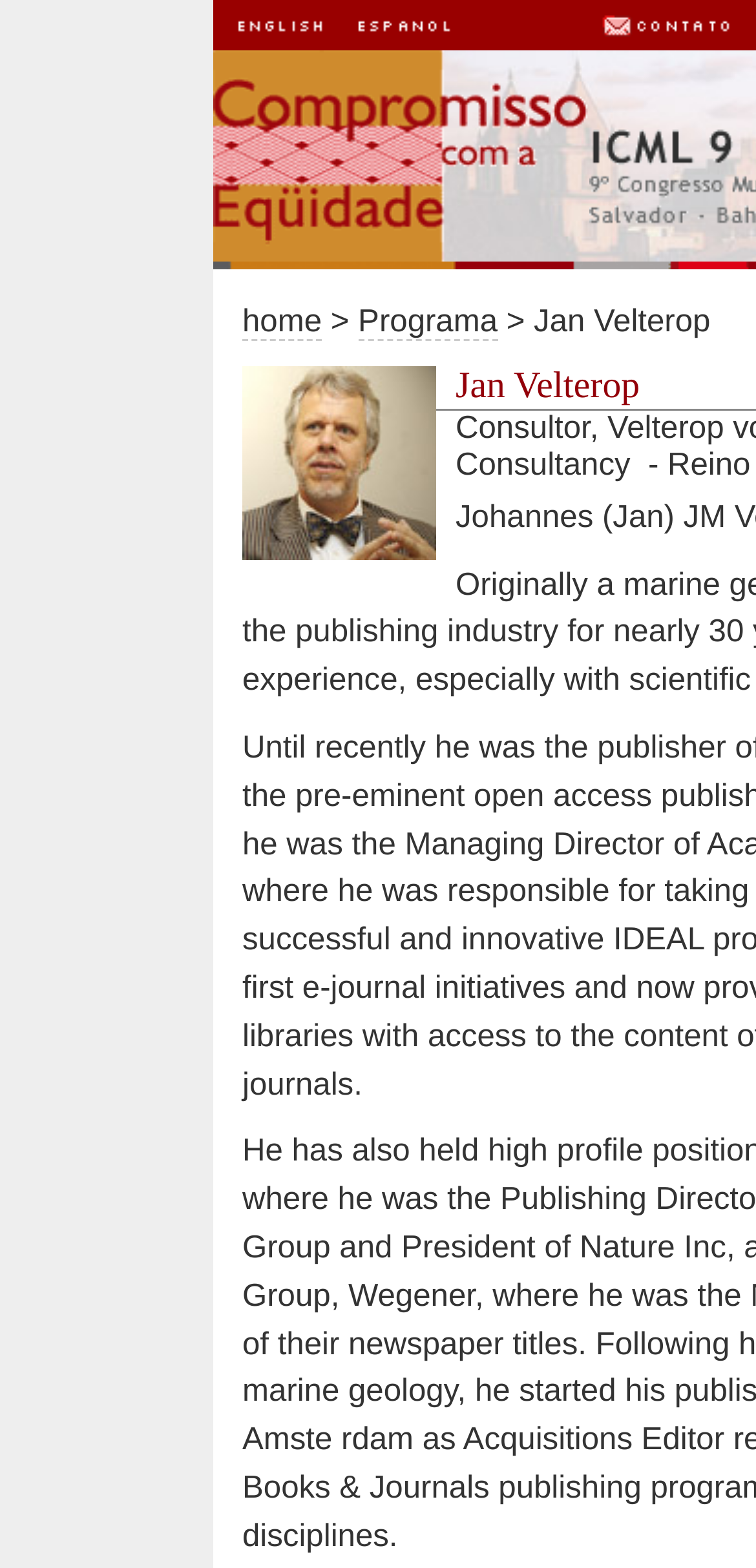Please answer the following question using a single word or phrase: What is the text next to the 'home' link?

>